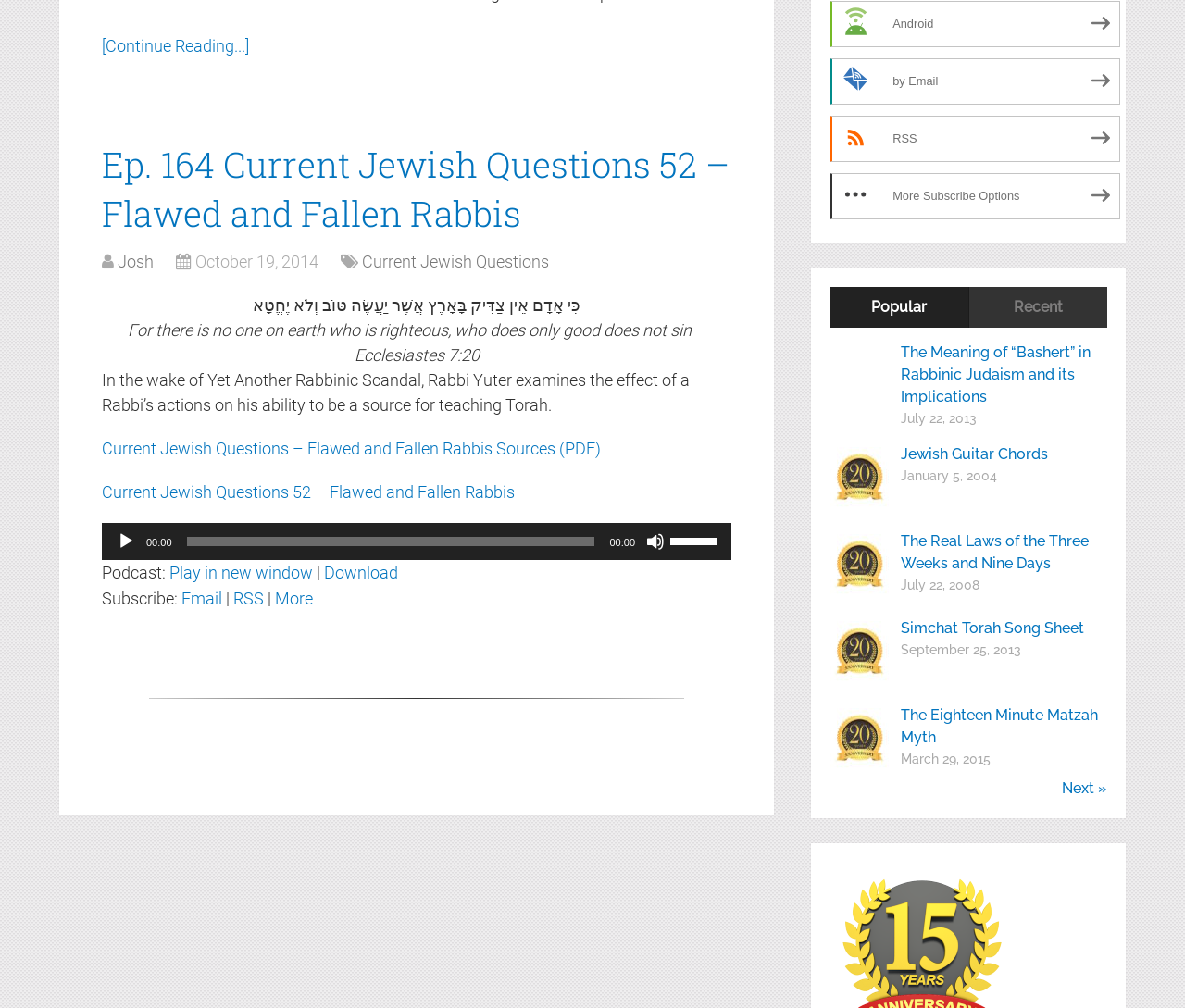Provide a brief response in the form of a single word or phrase:
What is the topic of the current podcast episode?

Flawed and Fallen Rabbis